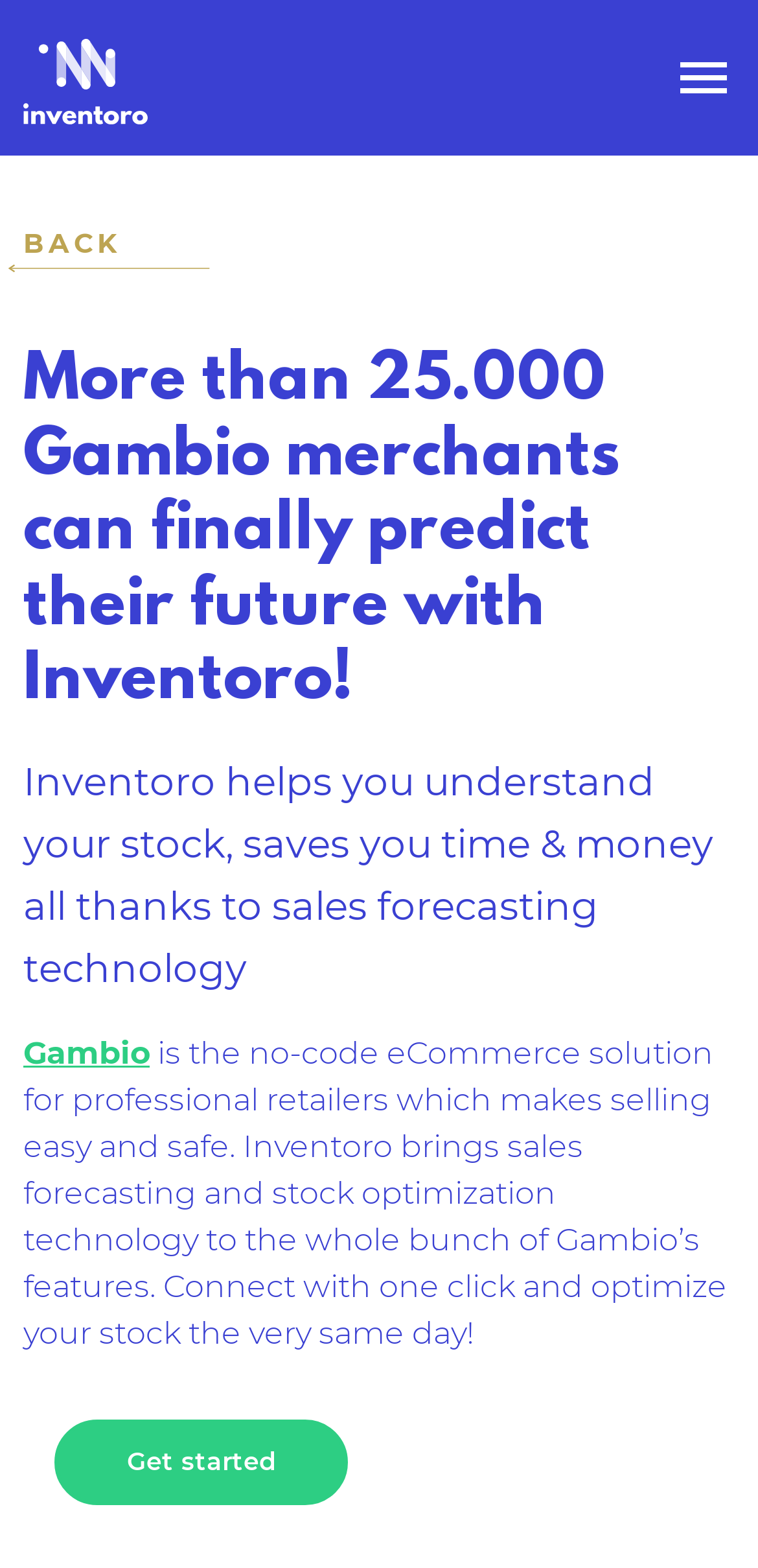Respond to the question below with a concise word or phrase:
What is the name of the app?

Inventoro